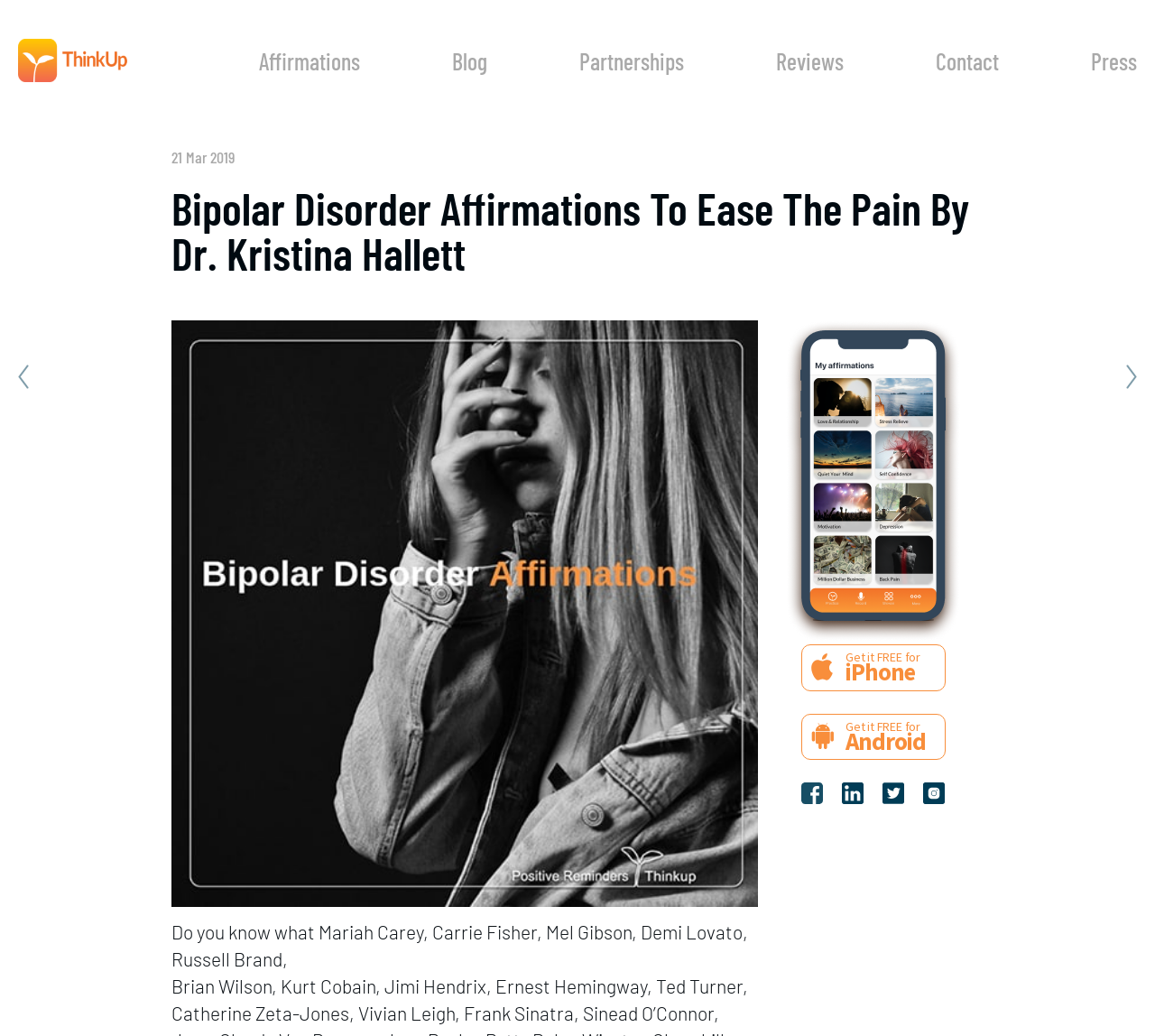What social media platforms are linked on this webpage?
Look at the webpage screenshot and answer the question with a detailed explanation.

The webpage contains links to various social media platforms, including Facebook, LinkedIn, Twitter, and Instagram, which are represented by their respective icons.